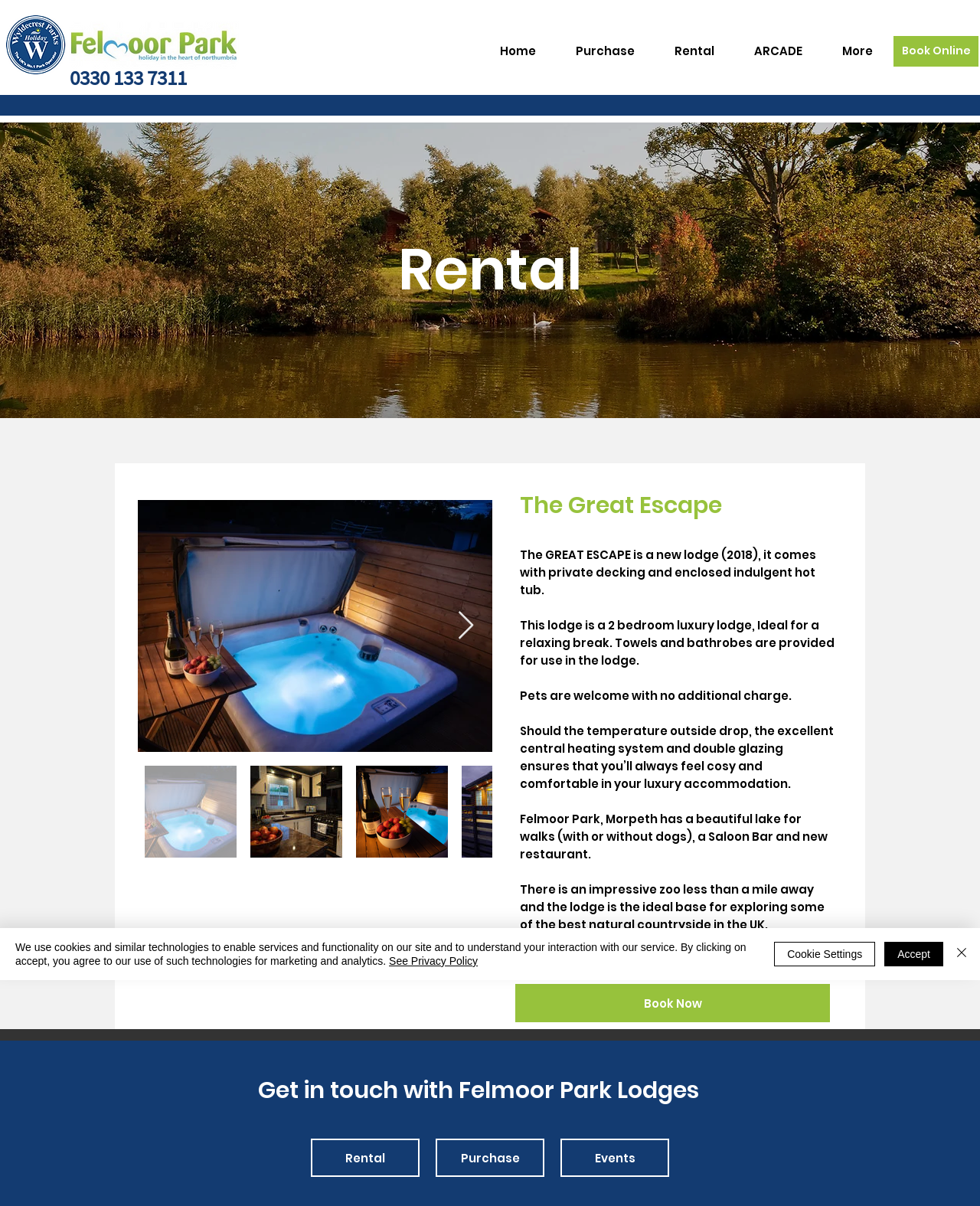Identify the bounding box coordinates of the area that should be clicked in order to complete the given instruction: "View Next Item". The bounding box coordinates should be four float numbers between 0 and 1, i.e., [left, top, right, bottom].

[0.466, 0.507, 0.484, 0.531]